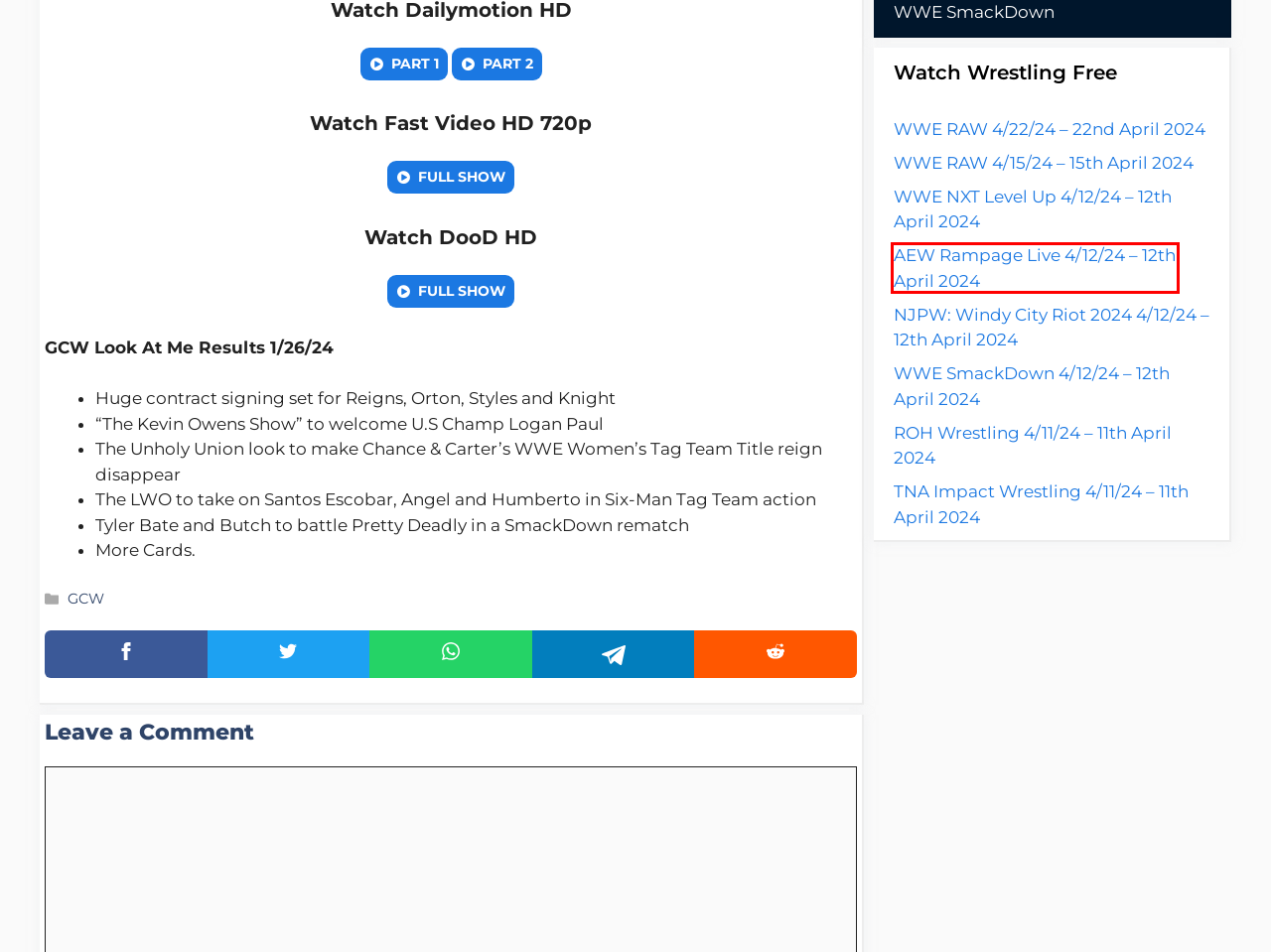Look at the screenshot of a webpage that includes a red bounding box around a UI element. Select the most appropriate webpage description that matches the page seen after clicking the highlighted element. Here are the candidates:
A. TNA Impact Wrestling 4/11/24 – 11th April 2024 - WatchWrestling
B. WWE SmackDown 4/12/24 – 12th April 2024 - WatchWrestling
C. WWE RAW 4/22/24 – 22nd April 2024 - WatchWrestling
D. AEW Rampage Live 4/12/24 – 12th April 2024 - WatchWrestling
E. ROH Wrestling 4/11/24 – 11th April 2024 - WatchWrestling
F. NJPW: Windy City Riot 2024 4/12/24 – 12th April 2024 - WatchWrestling
G. WWE RAW 4/15/24 – 15th April 2024 - WatchWrestling
H. WWE NXT Level Up 4/12/24 – 12th April 2024 - WatchWrestling

D